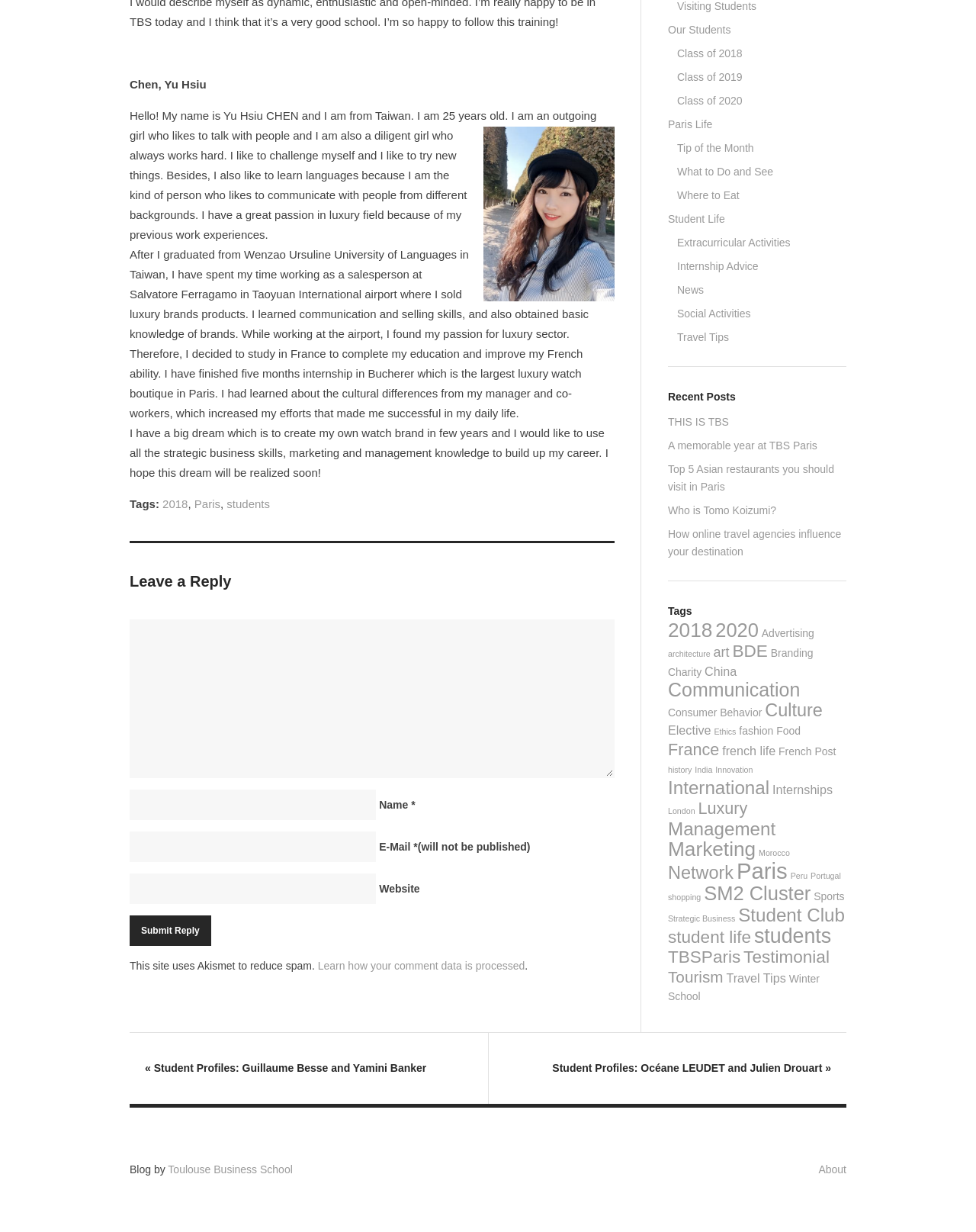Reply to the question below using a single word or brief phrase:
What categories are listed on the right side of the page?

Tags, Recent Posts, etc.